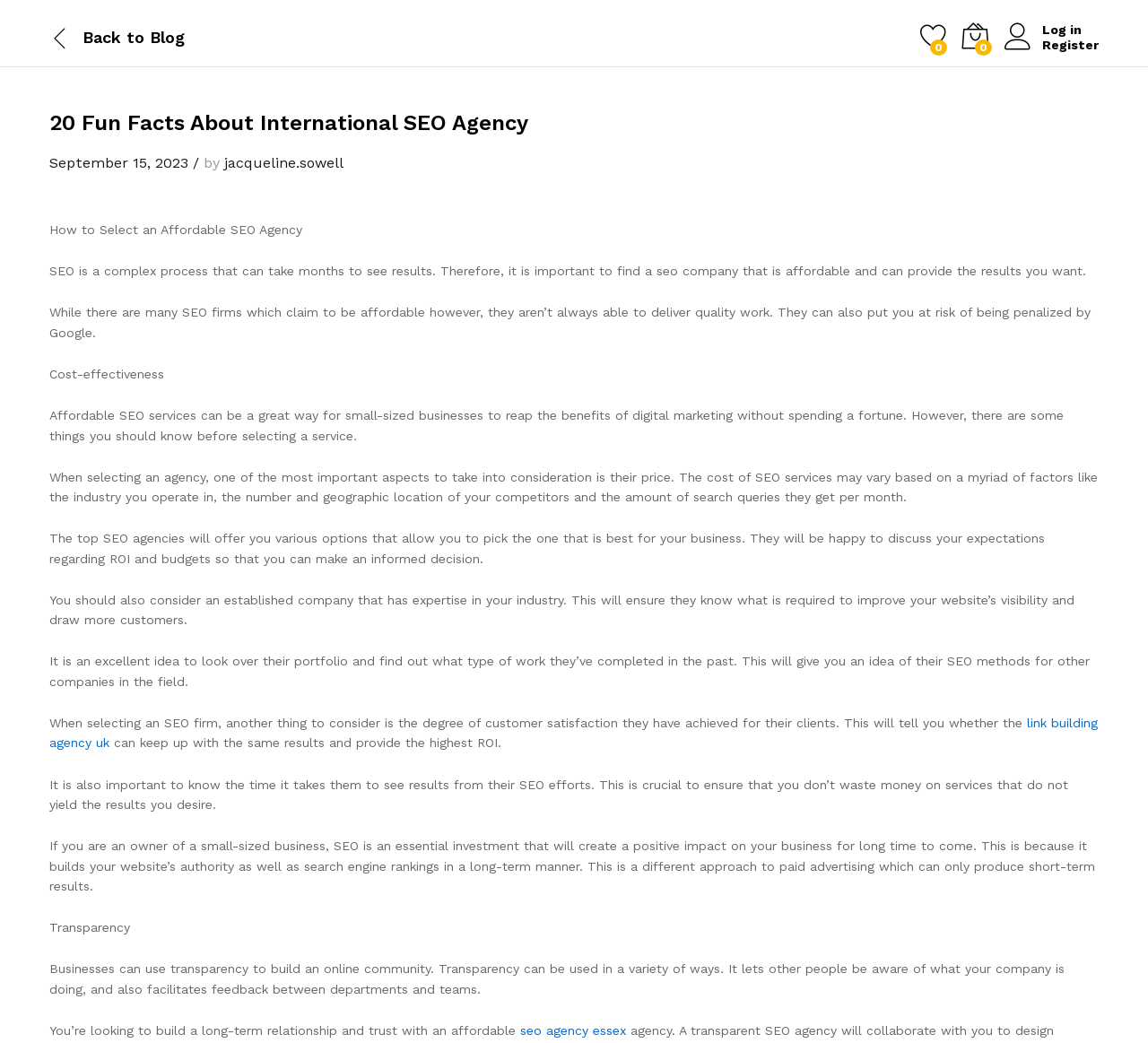Provide a thorough and detailed response to the question by examining the image: 
What should you consider when selecting an SEO agency?

The webpage suggests that when selecting an SEO agency, one of the most important aspects to take into consideration is their price, as well as their expertise in your industry, which will ensure they know what is required to improve your website’s visibility and draw more customers.